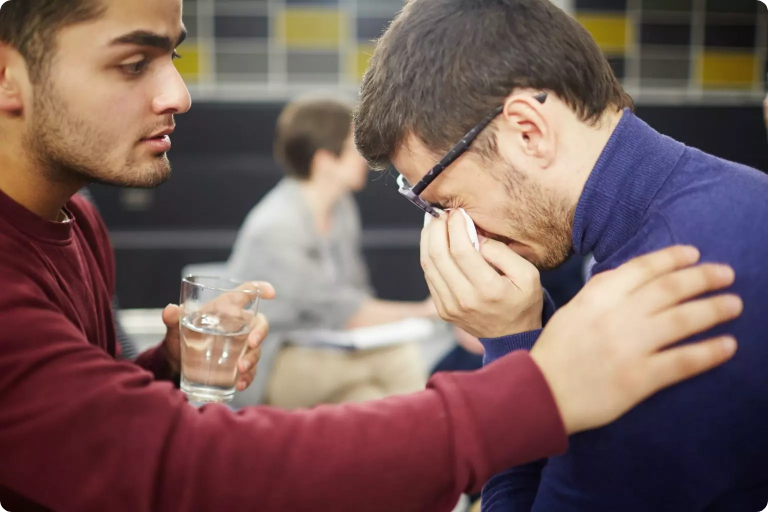Generate an in-depth description of the image.

The image captures a poignant moment of emotional support between two individuals in a somber setting. The young man on the left, dressed in a burgundy sweater, tenderly holds a glass of water with one hand while reaching out to comfort his distressed companion. The man on the right, in a blue turtleneck, appears to be wiping his tears, visibly upset and in need of solace. Their intimate interaction suggests a deep friendship, highlighting the theme of empathy and human connection. In the background, another person is engaged in conversation, adding depth to the scene and emphasizing the communal aspect of support and understanding in times of distress. This image beautifully illustrates the essence of sympathy and the importance of being there for one another during difficult moments.